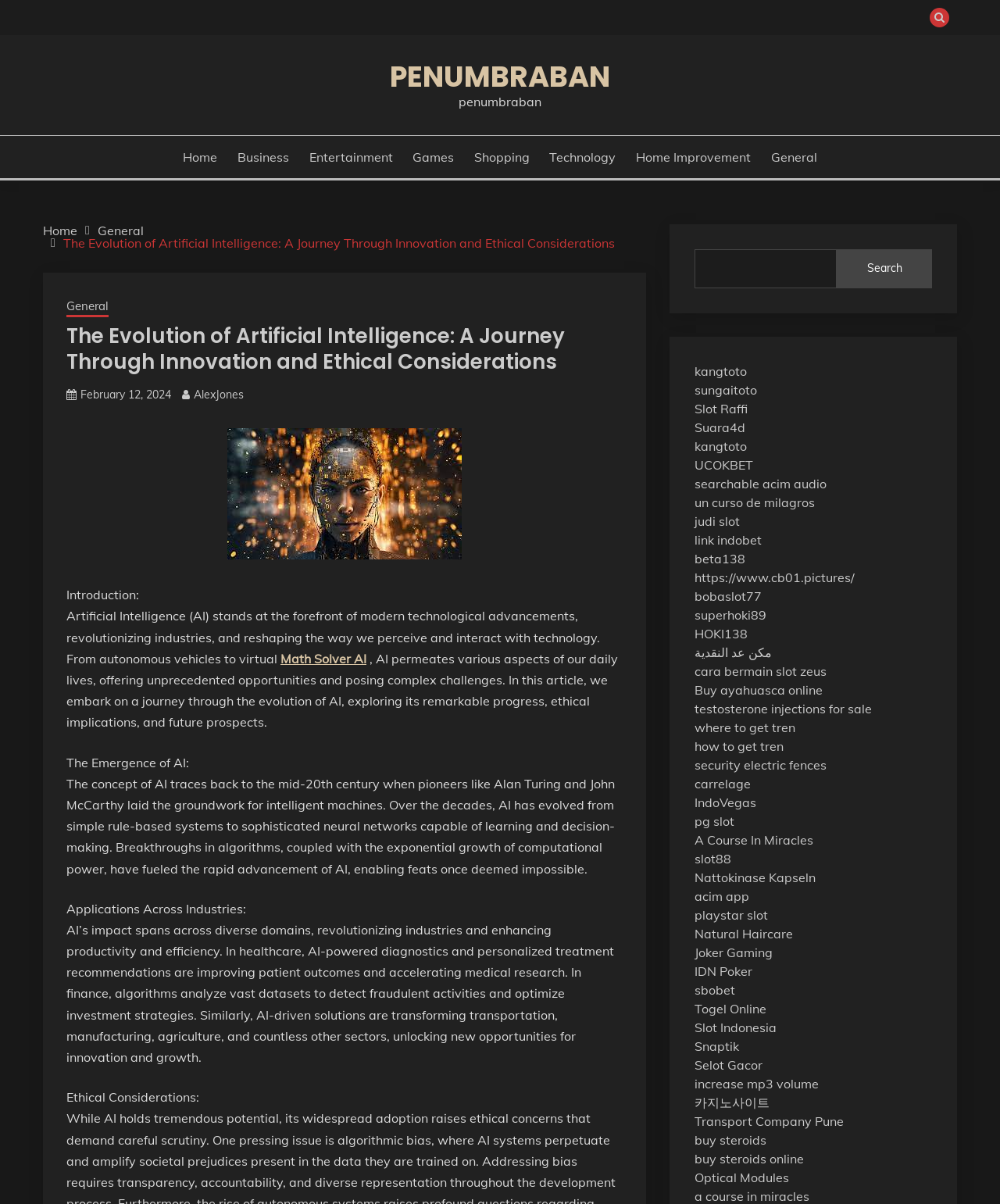Utilize the details in the image to thoroughly answer the following question: What is the purpose of the search box?

The purpose of the search box can be inferred by its location and design, which suggests that it is intended for users to search the website for specific content or keywords.